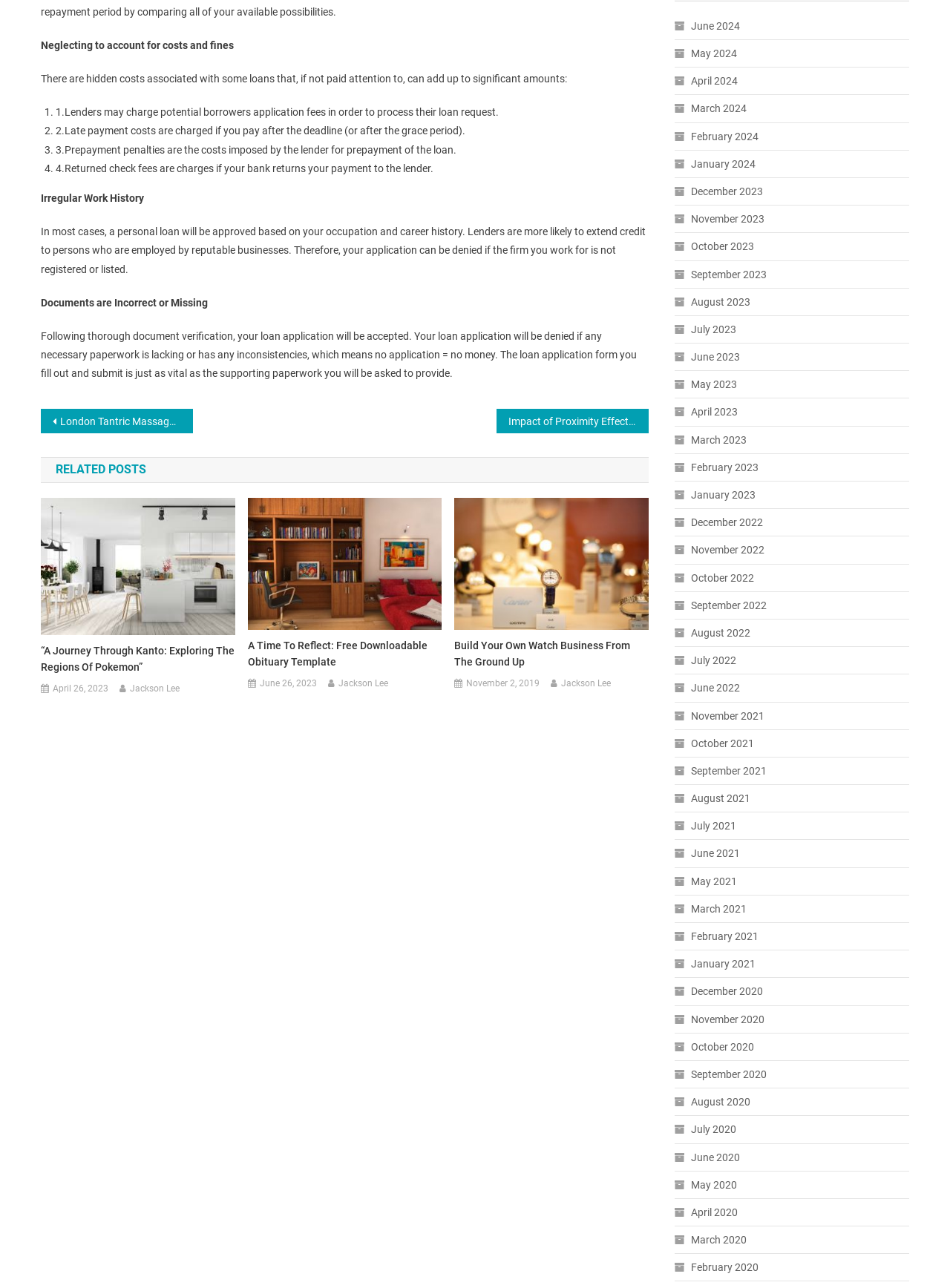Based on the element description: "April 26, 2023April 26, 2023", identify the bounding box coordinates for this UI element. The coordinates must be four float numbers between 0 and 1, listed as [left, top, right, bottom].

[0.056, 0.529, 0.114, 0.542]